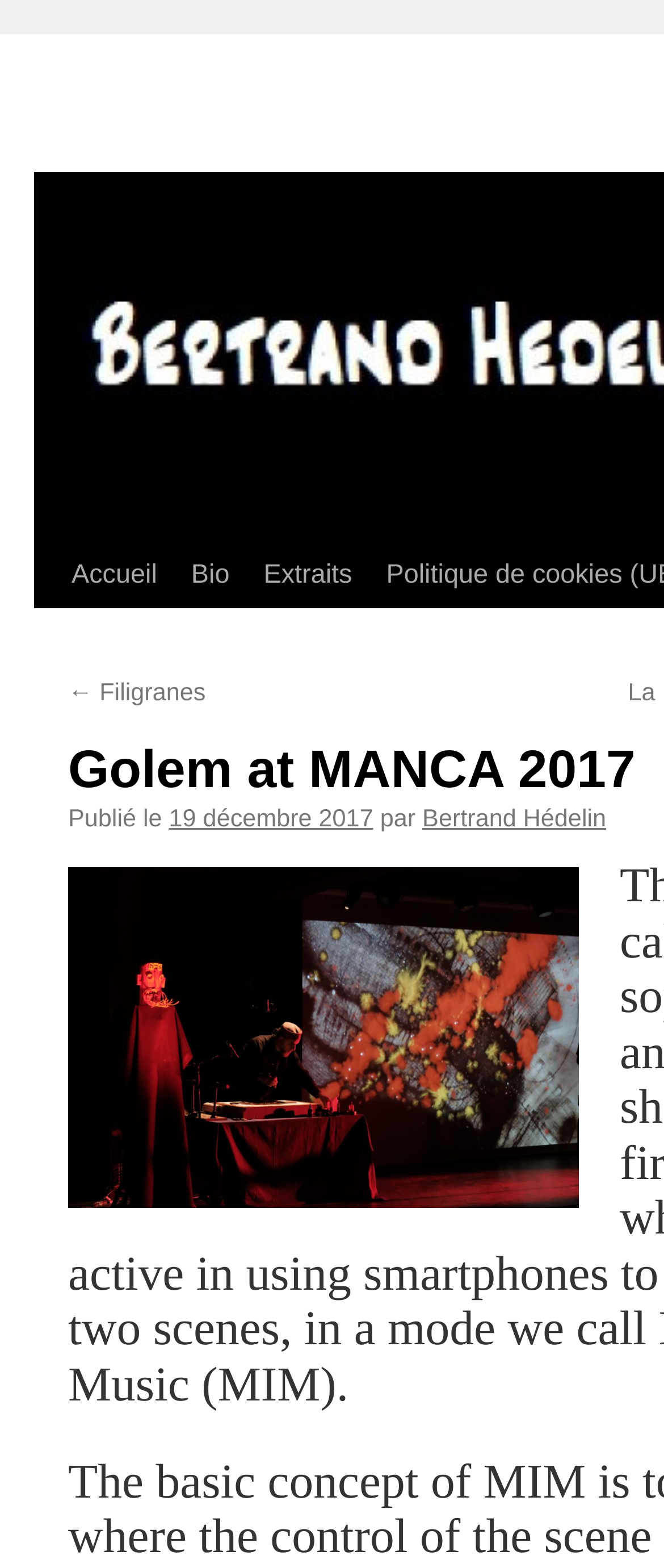Locate the UI element that matches the description Bertrand Hédelin in the webpage screenshot. Return the bounding box coordinates in the format (top-left x, top-left y, bottom-right x, bottom-right y), with values ranging from 0 to 1.

[0.636, 0.556, 0.913, 0.573]